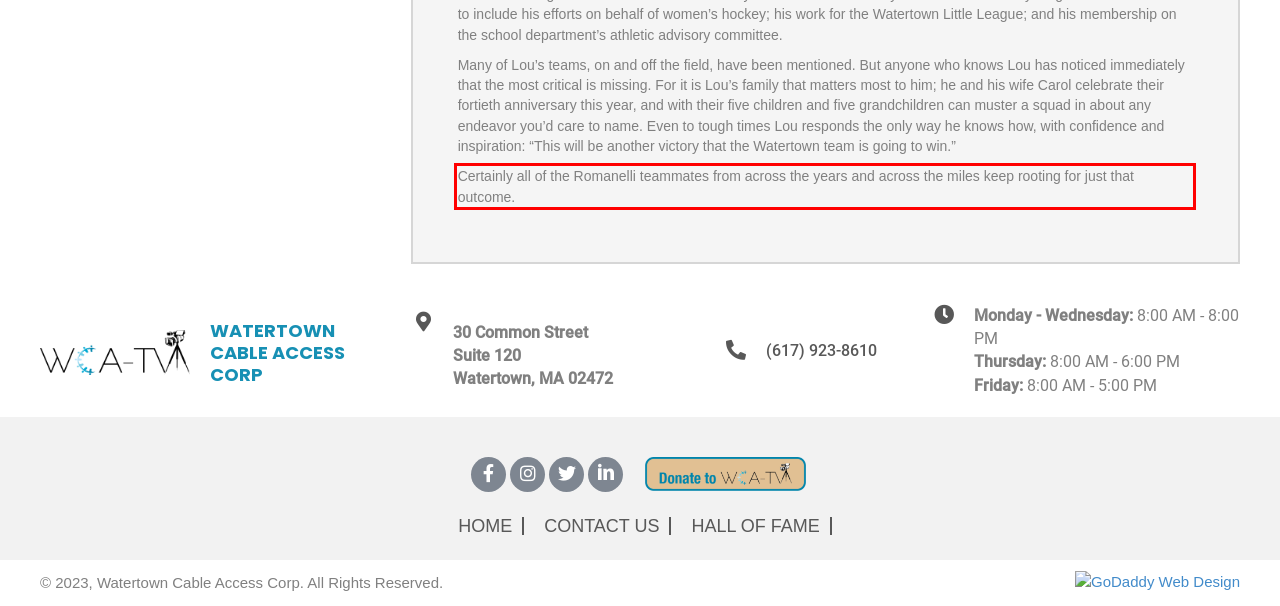Within the screenshot of the webpage, there is a red rectangle. Please recognize and generate the text content inside this red bounding box.

Certainly all of the Romanelli teammates from across the years and across the miles keep rooting for just that outcome.